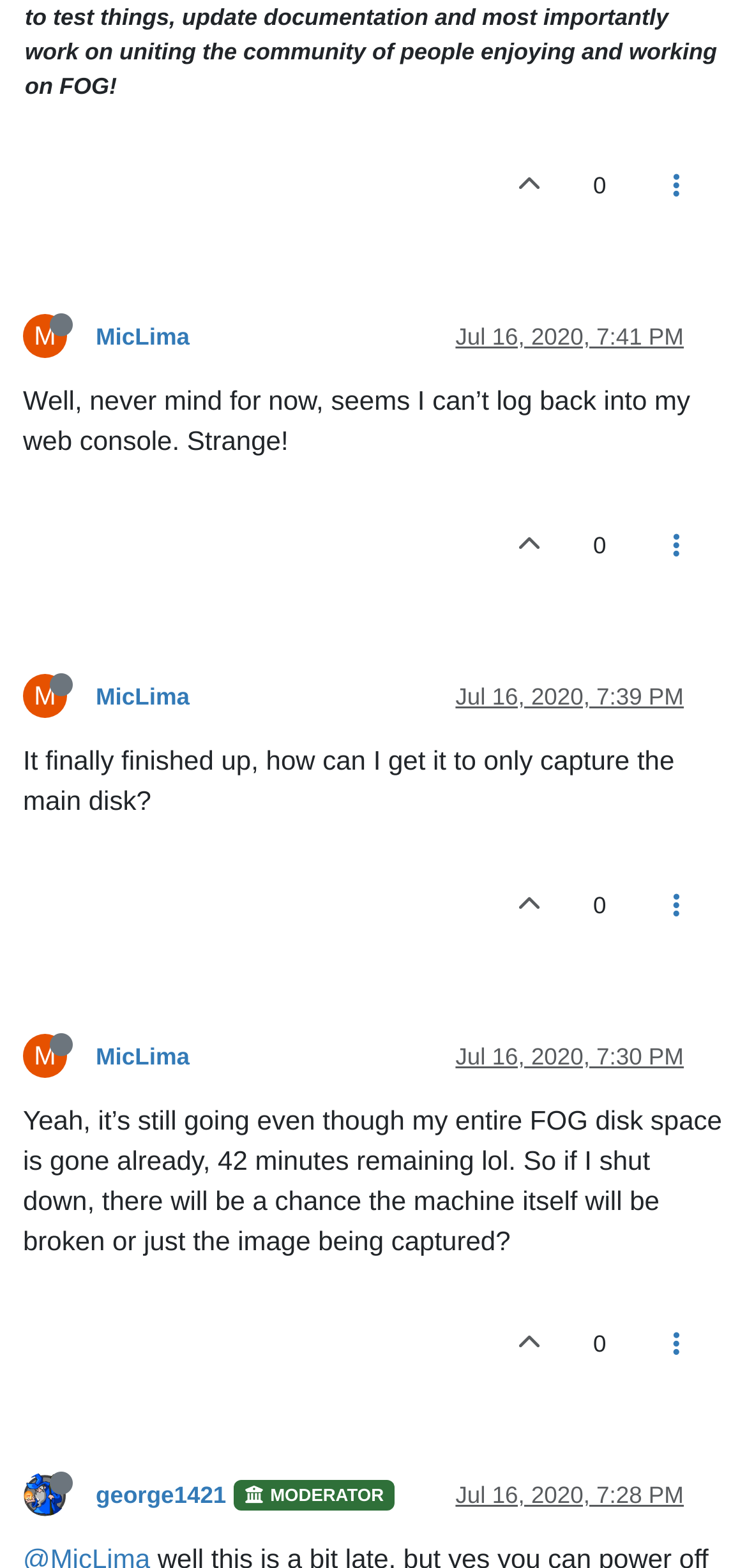Please identify the bounding box coordinates of the region to click in order to complete the given instruction: "View user profile". The coordinates should be four float numbers between 0 and 1, i.e., [left, top, right, bottom].

[0.031, 0.204, 0.128, 0.223]